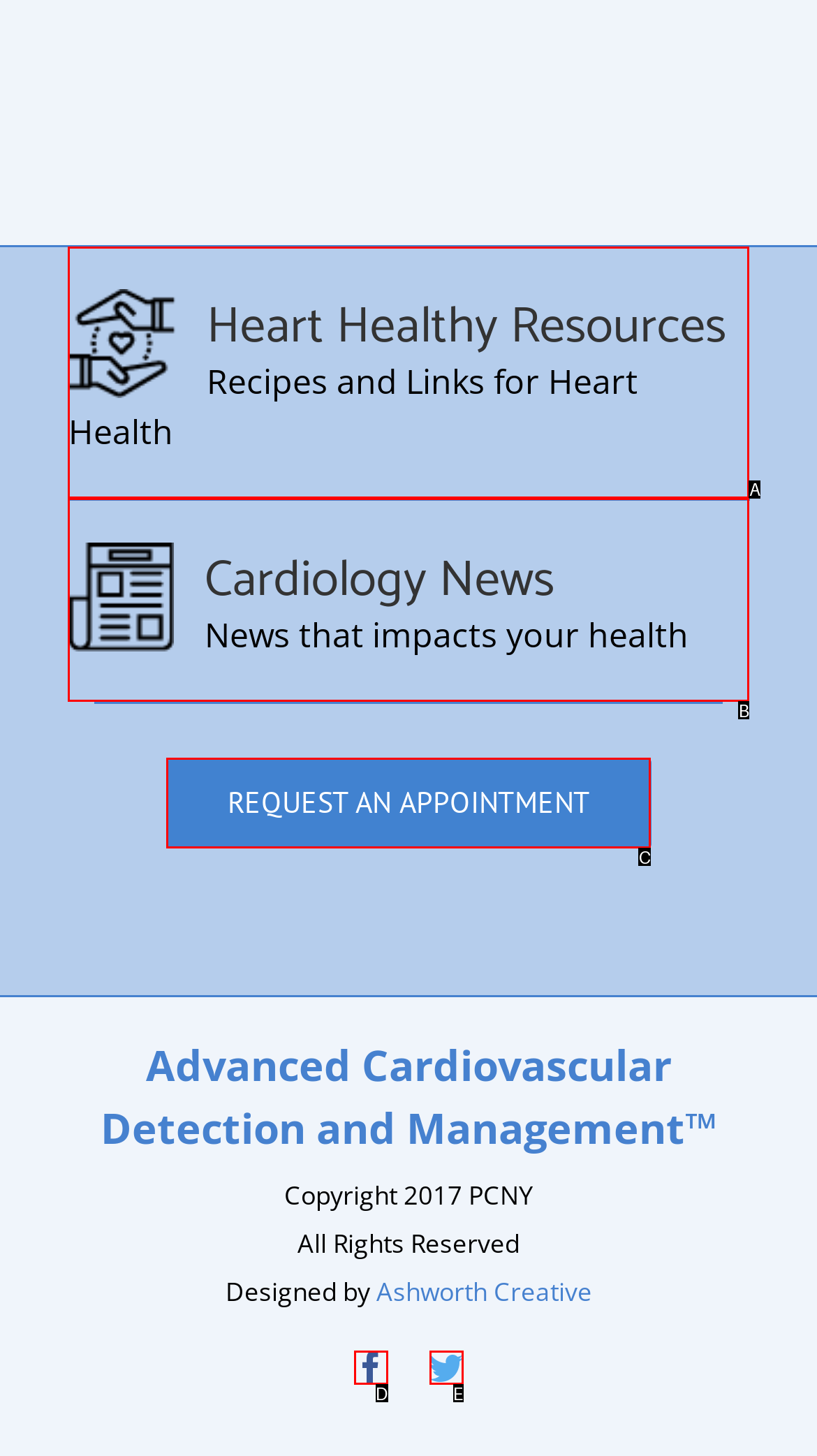Based on the description: REQUEST AN APPOINTMENT, find the HTML element that matches it. Provide your answer as the letter of the chosen option.

C